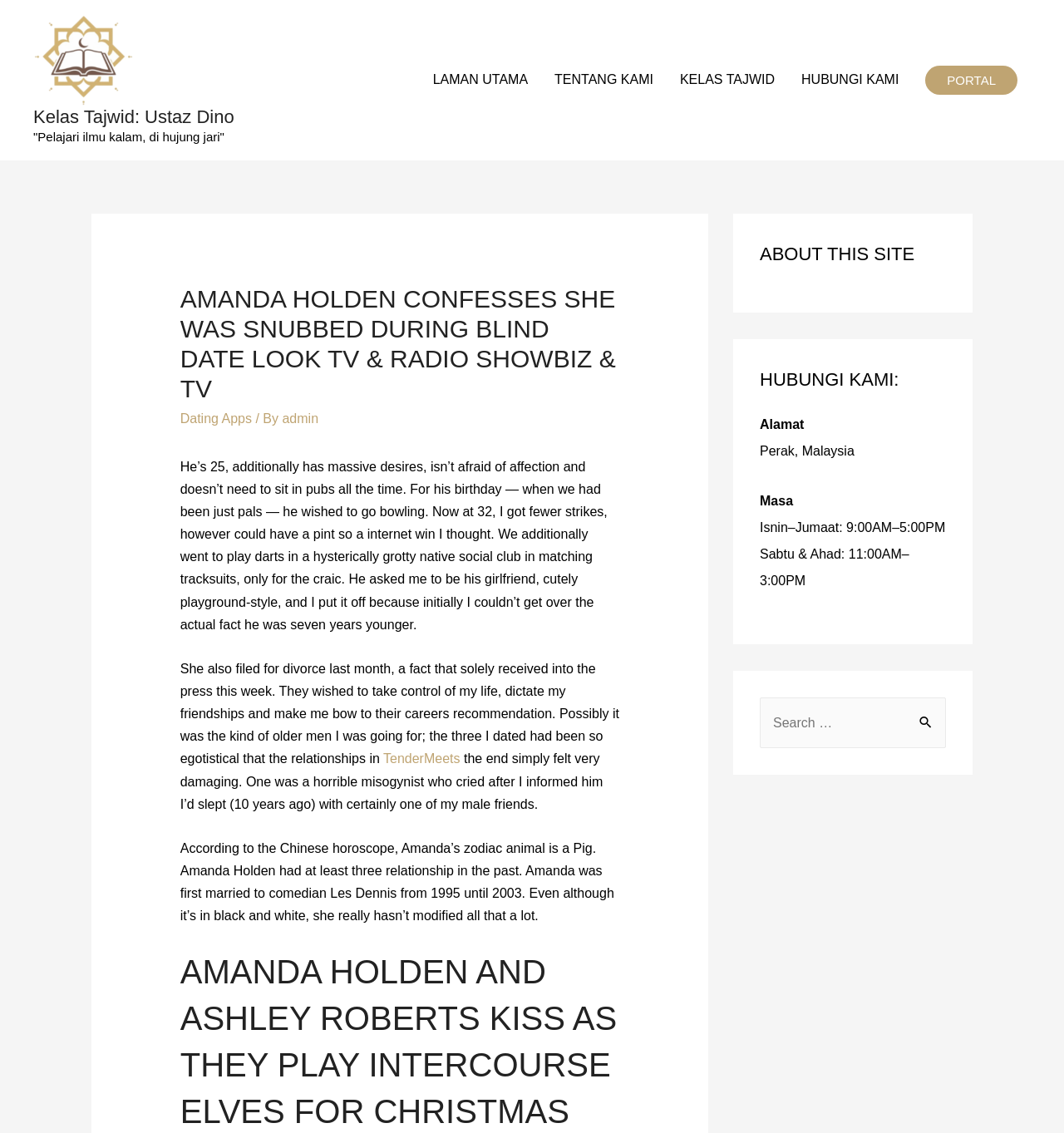Produce a meticulous description of the webpage.

The webpage appears to be a blog or article page with a focus on relationships and dating. At the top left, there is a link to "Kelas Tajwid: Ustaz Dino" with an accompanying image. Below this, there is a quote in Malay, "Pelajari ilmu kalam, di hujung jari", which translates to "Learn the science of speech, at the tip of the finger".

To the right of this, there is a navigation menu with links to "LAMAN UTAMA", "TENTANG KAMI", "KELAS TAJWID", "HUBUNGI KAMI", and "PORTAL". The portal link has a dropdown menu with a header "AMANDA HOLDEN CONFESSES SHE WAS SNUBBED DURING BLIND DATE LOOK TV & RADIO SHOWBIZ & TV". Below this, there are several paragraphs of text discussing Amanda Holden's relationships and dating experiences.

The text is interspersed with links to "Dating Apps" and "TenderMeets", as well as a mention of Amanda's zodiac animal being a Pig. There are also several static text elements with quotes and descriptions of Amanda's relationships.

At the bottom right of the page, there is a complementary section with headings "ABOUT THIS SITE" and "HUBUNGI KAMI:". Below this, there is contact information, including an address in Perak, Malaysia, and office hours. There is also a search bar with a button labeled "Search".